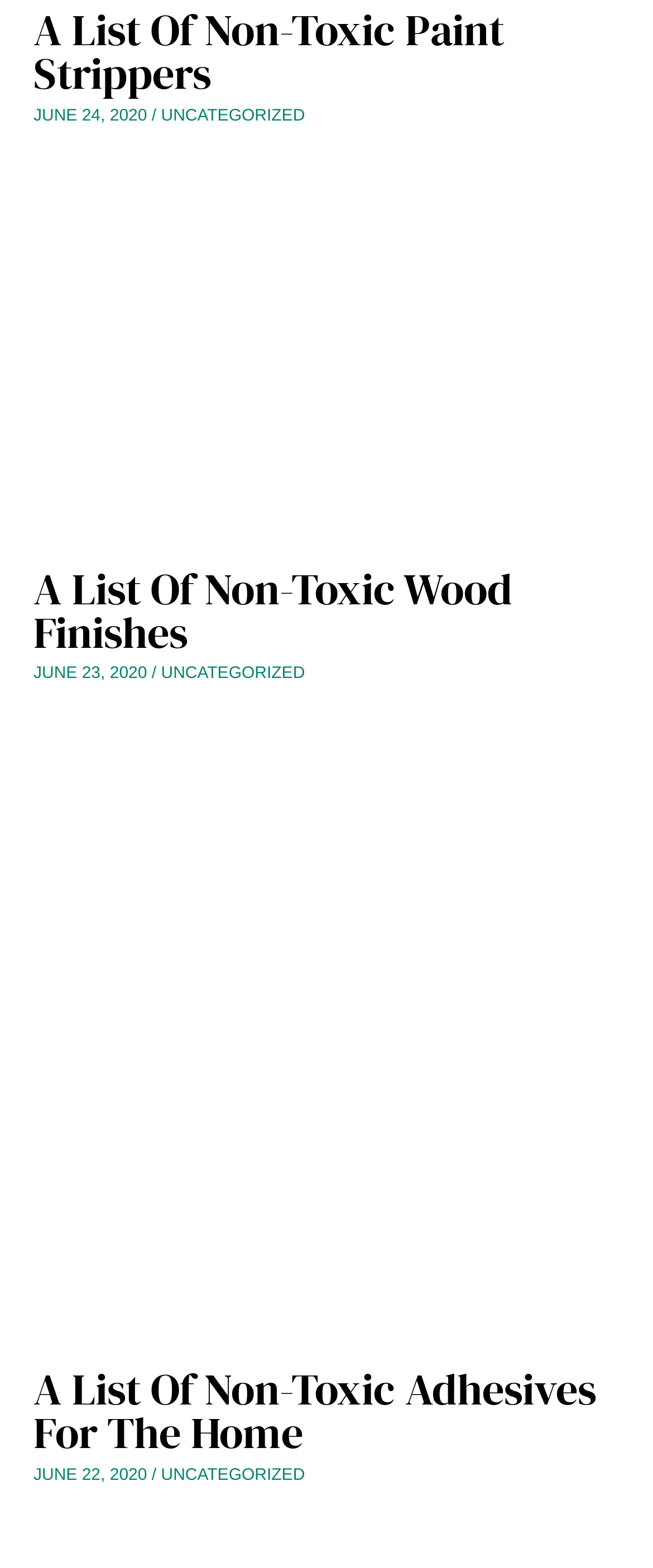Determine the bounding box coordinates of the section I need to click to execute the following instruction: "View A List Of Non-Toxic Wood Finishes". Provide the coordinates as four float numbers between 0 and 1, i.e., [left, top, right, bottom].

[0.051, 0.356, 0.785, 0.423]